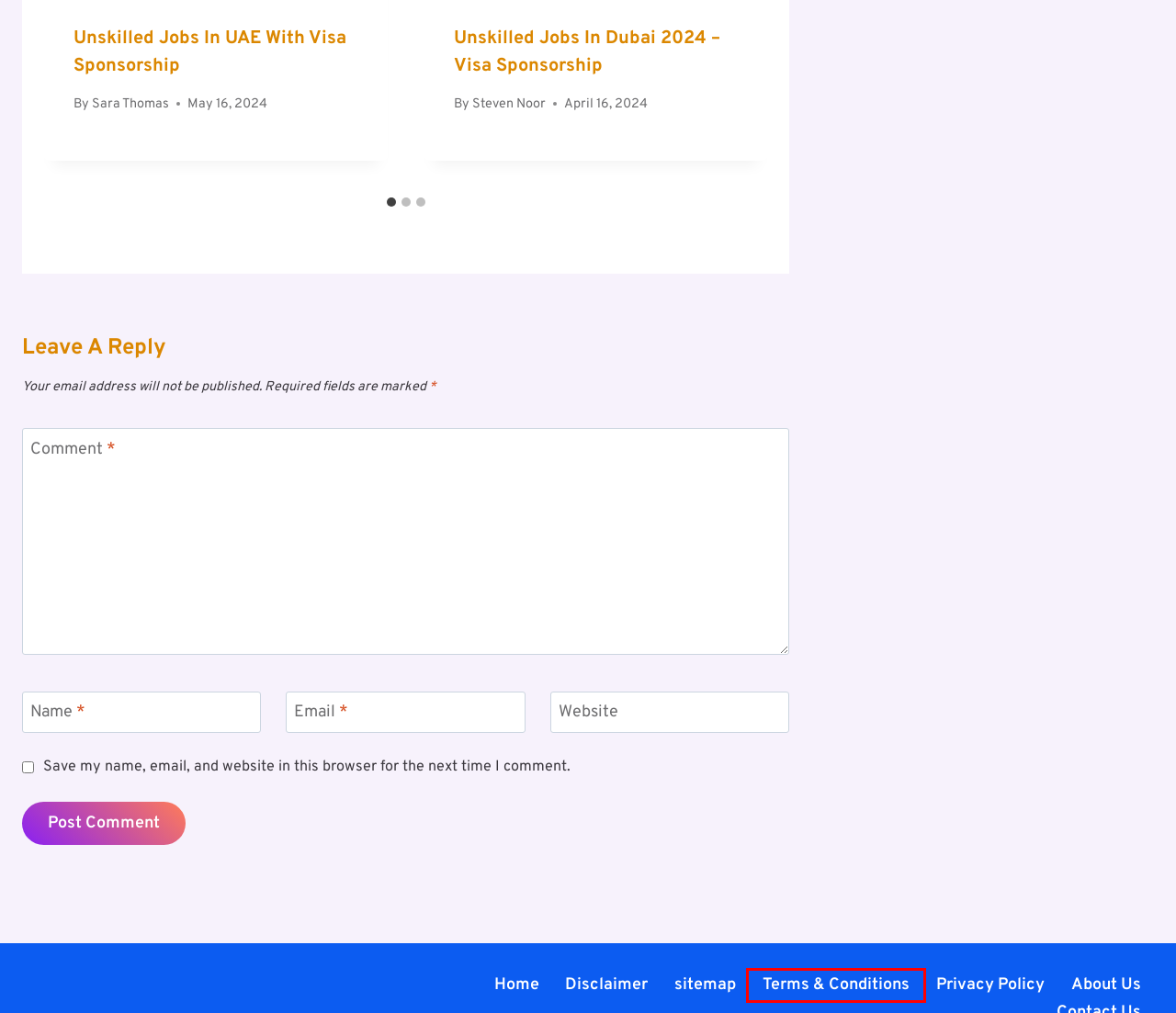Examine the screenshot of a webpage with a red bounding box around a specific UI element. Identify which webpage description best matches the new webpage that appears after clicking the element in the red bounding box. Here are the candidates:
A. Visa Sponsorship Unskilled Jobs in Canada 2024 - Apply Now
B. About Us - Unskilled Jobs
C. Unskilled Jobs In Dubai - Unskilled Jobs
D. sitemap - Unskilled Jobs
E. Izza Nor - Unskilled Jobs
F. Disclaimer - Unskilled Jobs
G. Van Driver Jobs in UK - Apply Now
H. Terms & Conditions - Unskilled Jobs

H